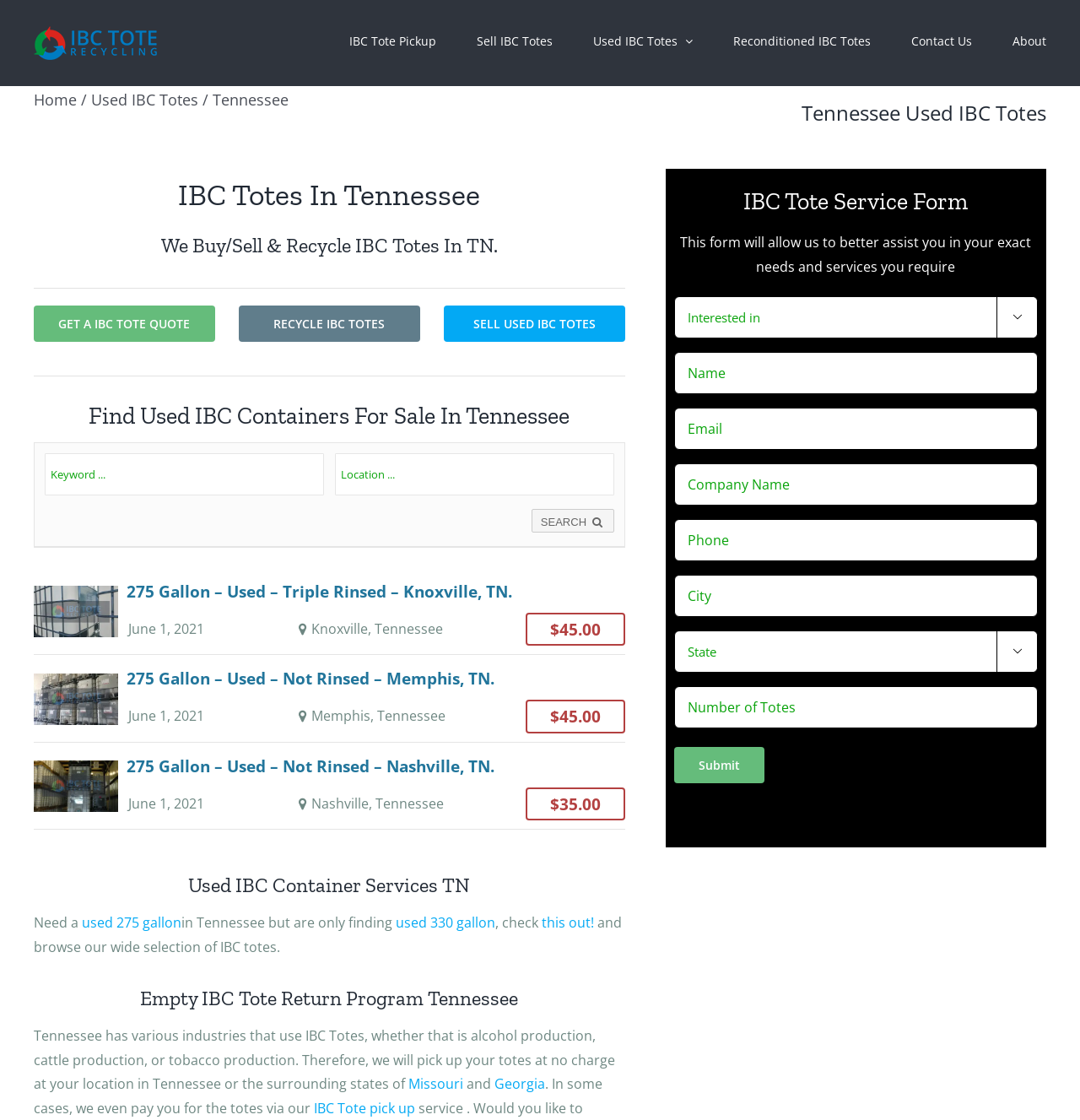Please identify the bounding box coordinates of the element that needs to be clicked to perform the following instruction: "Click the 'IBC Tote Pickup' link".

[0.323, 0.0, 0.404, 0.071]